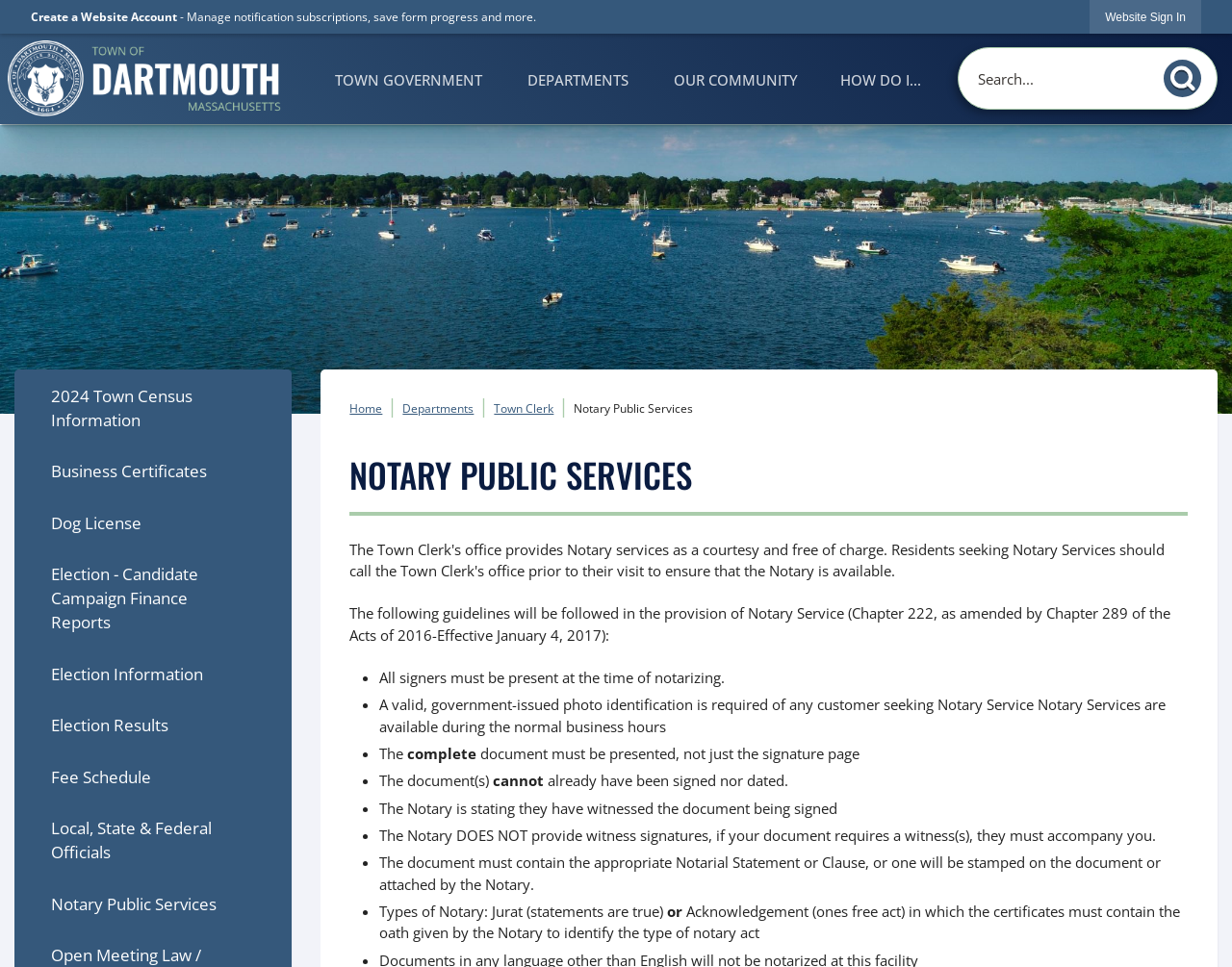What is the purpose of the Town Clerk's office?
Give a comprehensive and detailed explanation for the question.

Based on the webpage, the Town Clerk's office provides Notary services as a courtesy and free of charge, as stated in the meta description. This suggests that the primary purpose of the Town Clerk's office is to offer Notary services to the public.